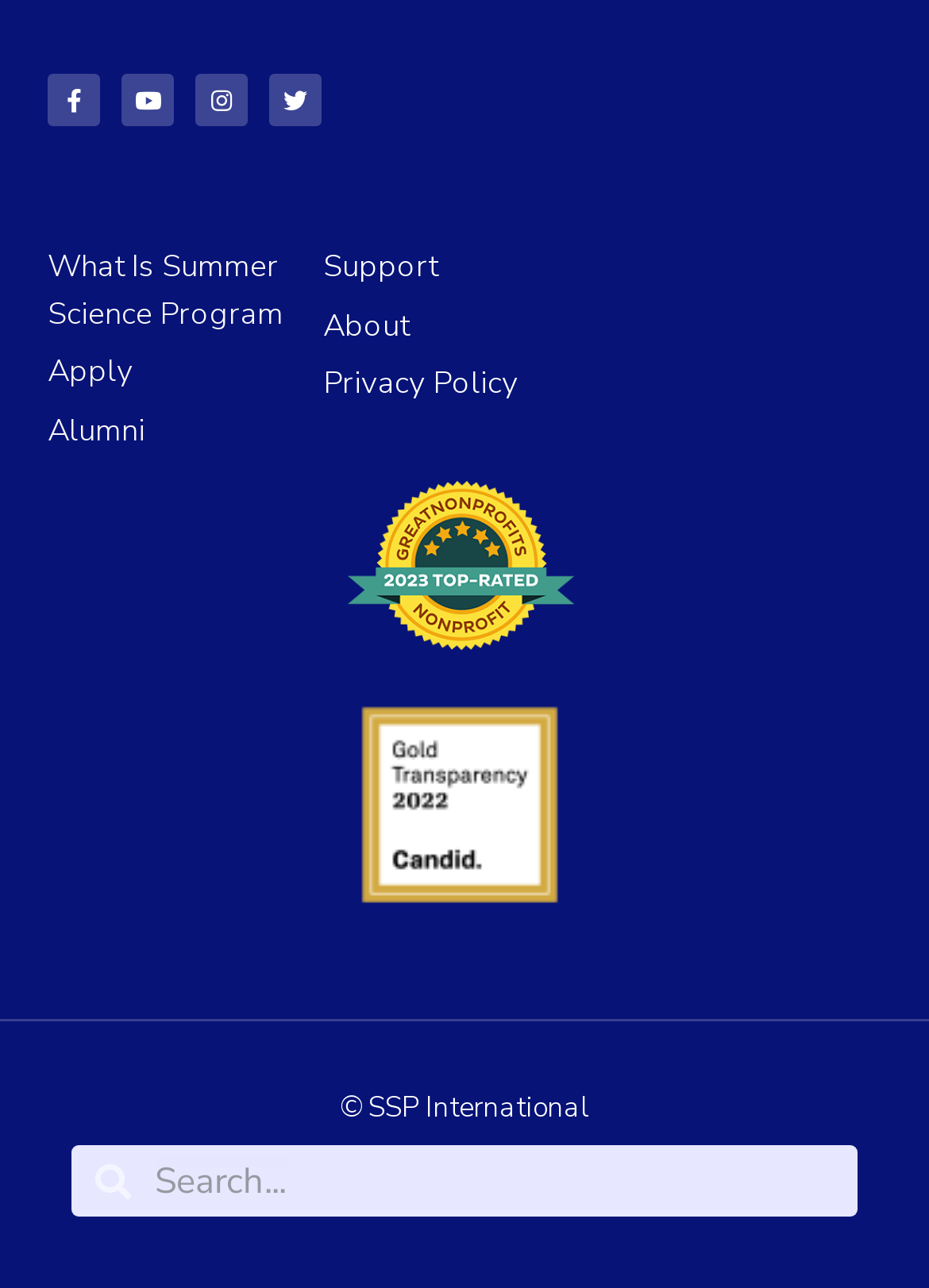Please specify the bounding box coordinates of the element that should be clicked to execute the given instruction: 'View alumni information'. Ensure the coordinates are four float numbers between 0 and 1, expressed as [left, top, right, bottom].

[0.051, 0.318, 0.347, 0.354]